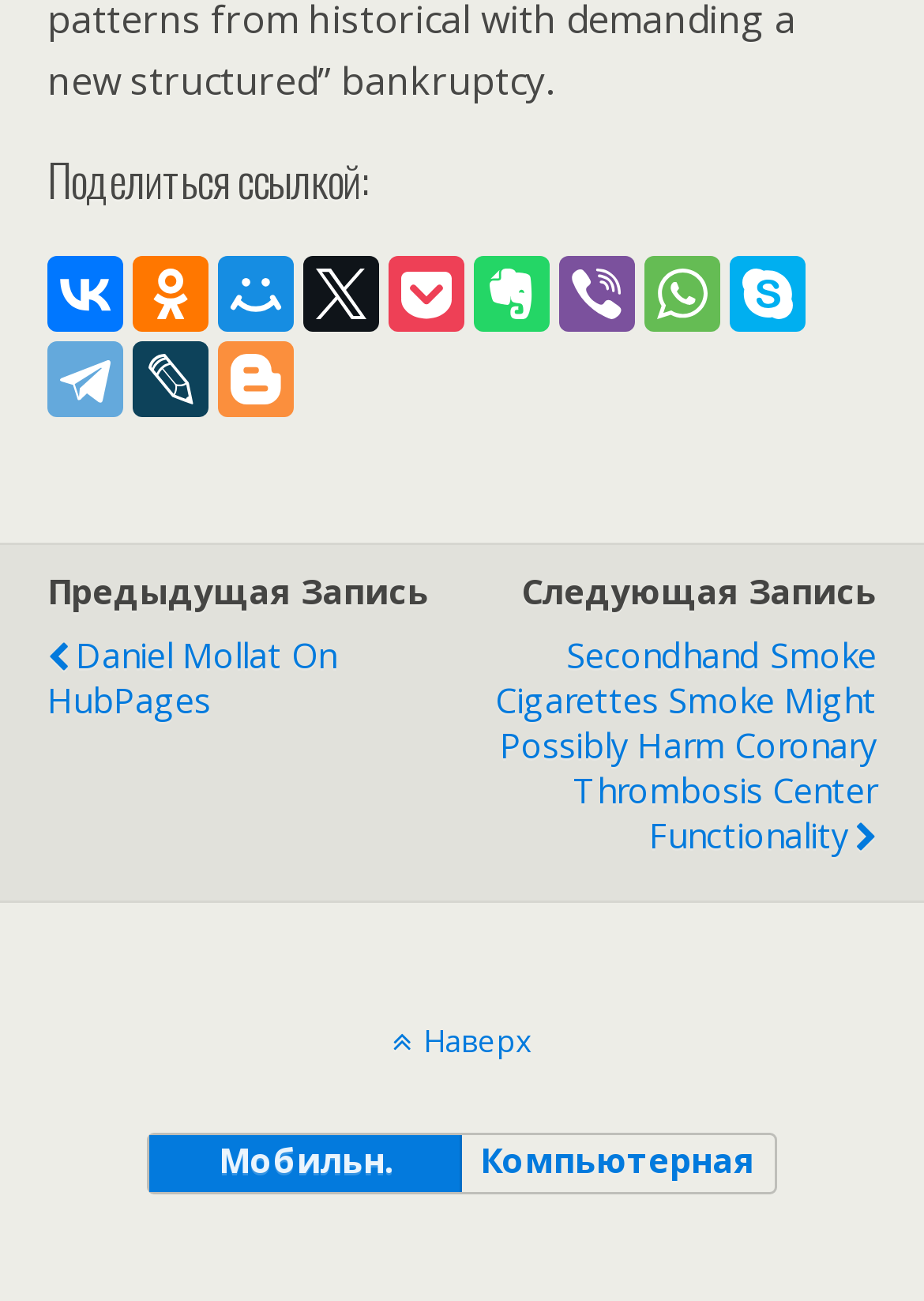Locate the bounding box coordinates of the element to click to perform the following action: 'Read the article about Secondhand Smoke'. The coordinates should be given as four float values between 0 and 1, in the form of [left, top, right, bottom].

[0.509, 0.472, 0.949, 0.674]